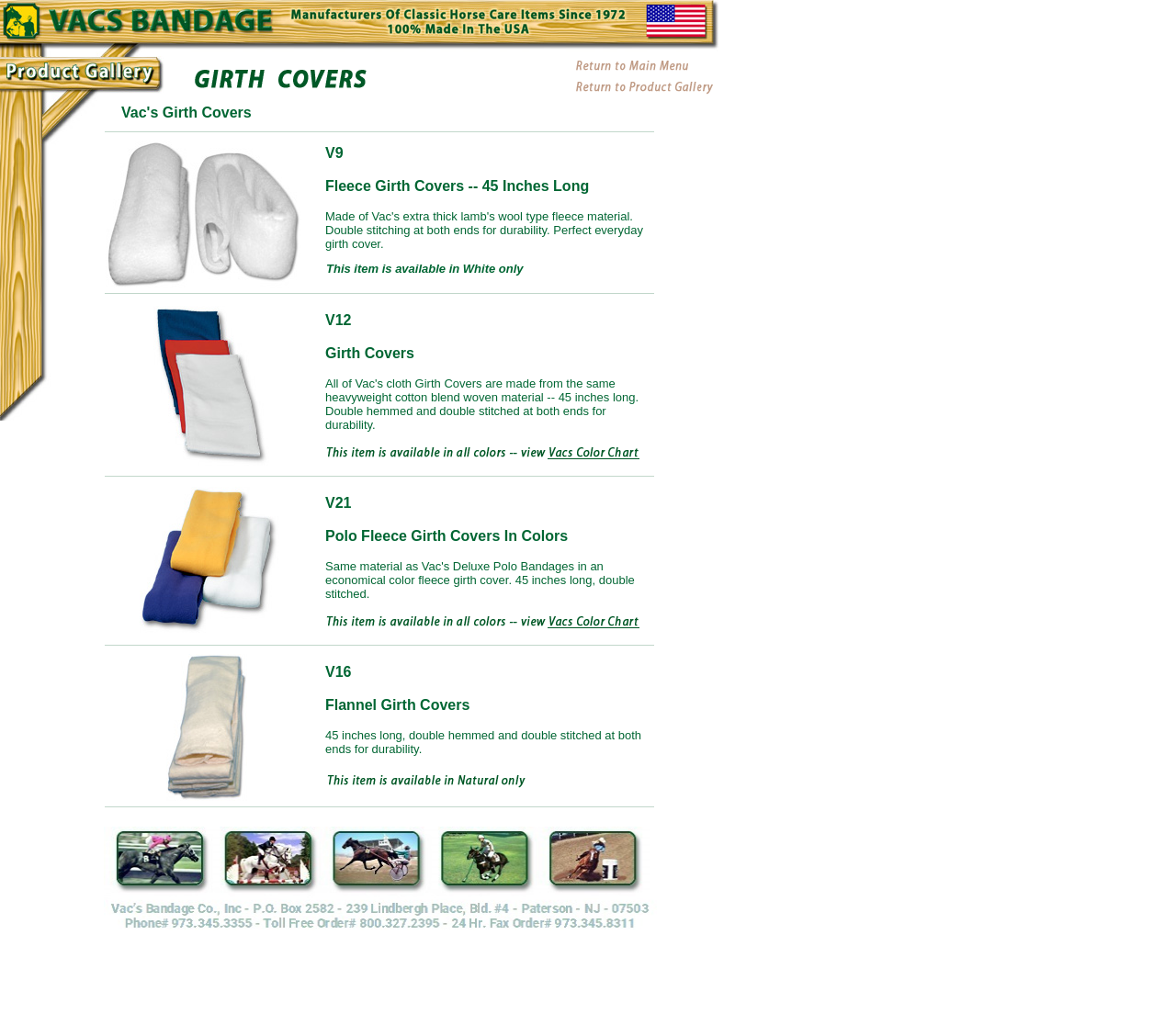Please answer the following question using a single word or phrase: 
What is the product category of the item in the third row?

Girth Covers